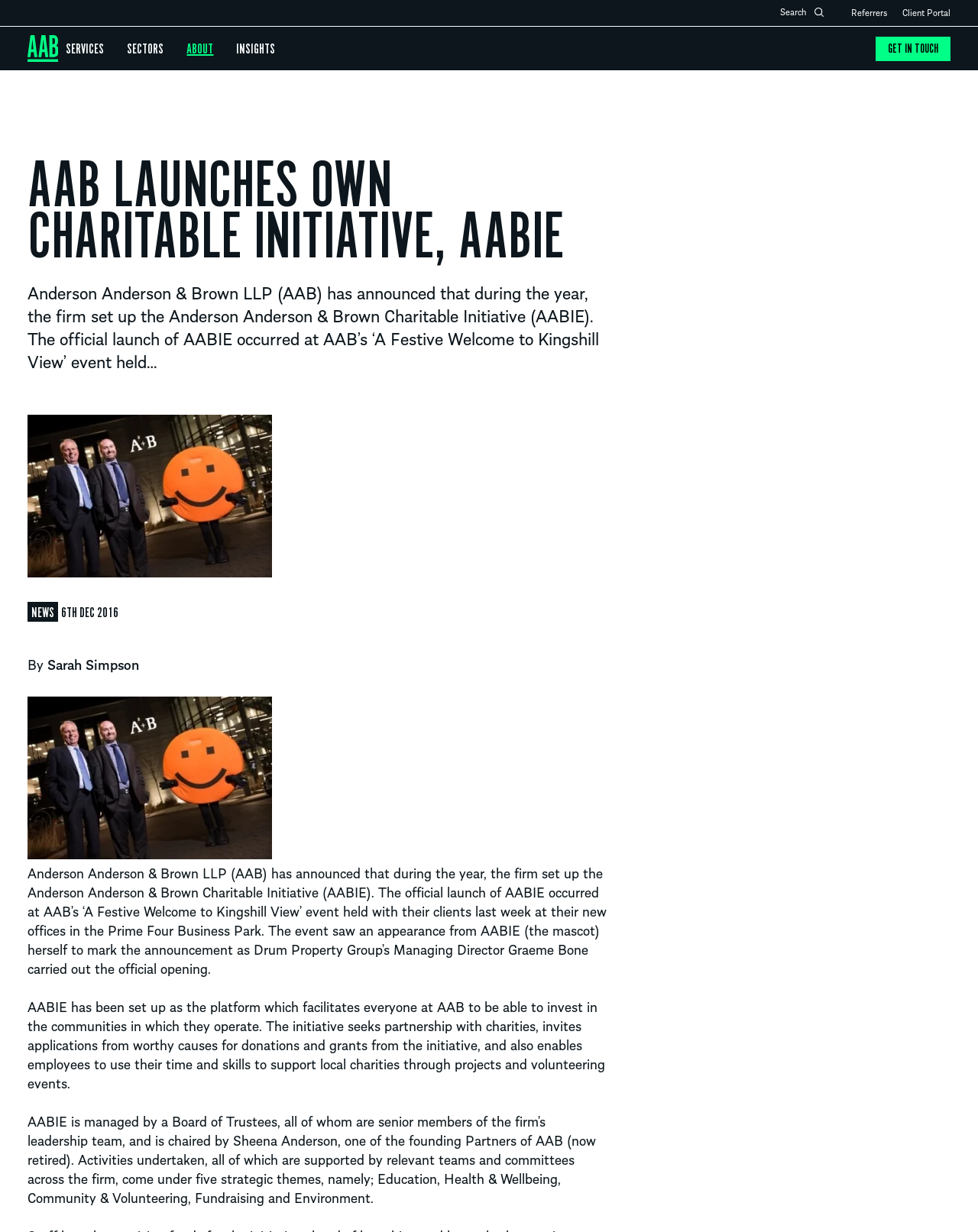Determine the bounding box coordinates for the HTML element described here: "Referrers".

[0.87, 0.0, 0.907, 0.02]